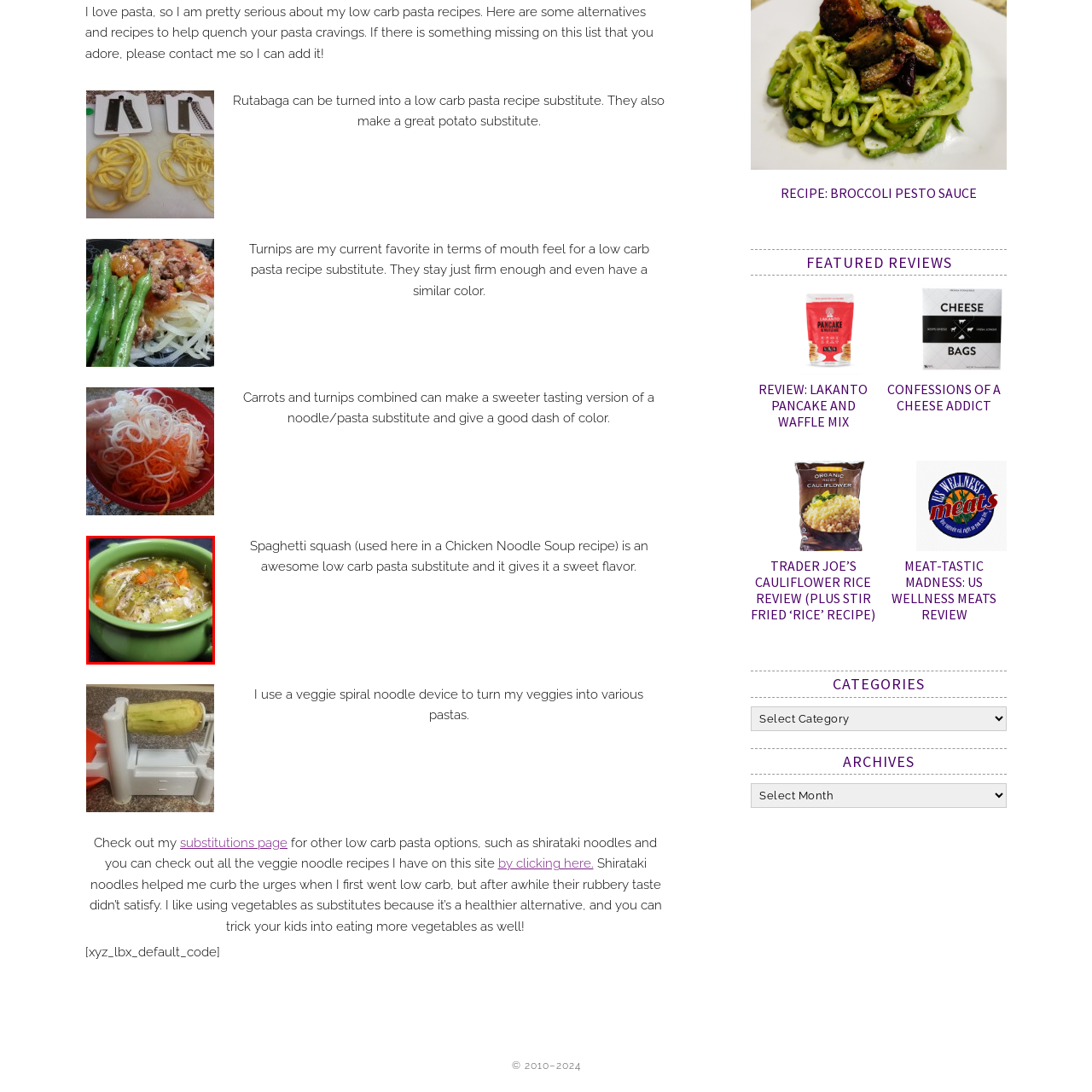What is the purpose of using spaghetti squash in this recipe?
Focus on the image highlighted by the red bounding box and deliver a thorough explanation based on what you see.

The caption explains that using spaghetti squash as the main ingredient provides a satisfying texture while keeping the dish low in carbs, implying that the purpose of using spaghetti squash is to reduce the carbohydrate content of the dish.